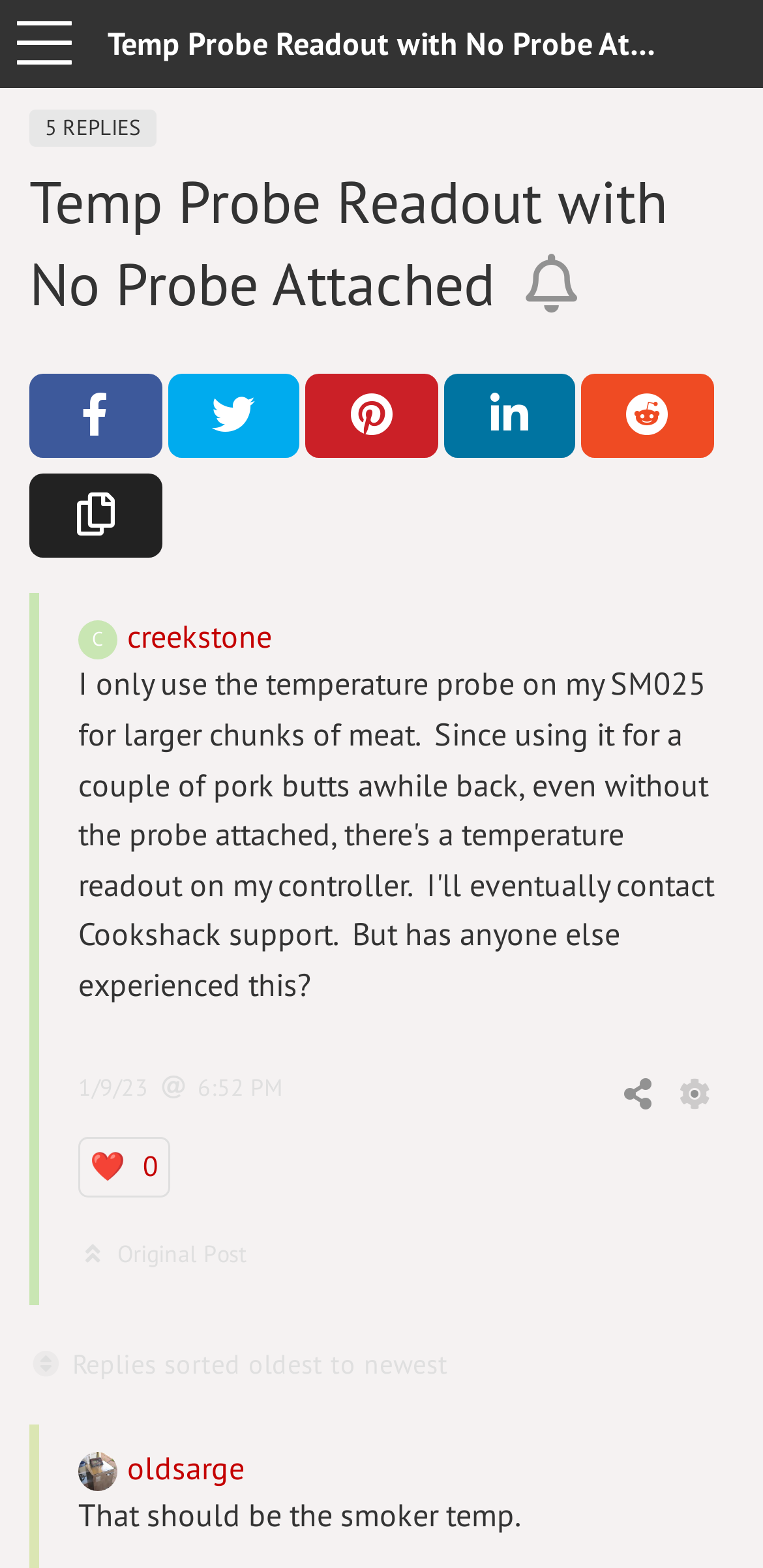What is the topic of this webpage?
Answer the question with just one word or phrase using the image.

Temp Probe Readout